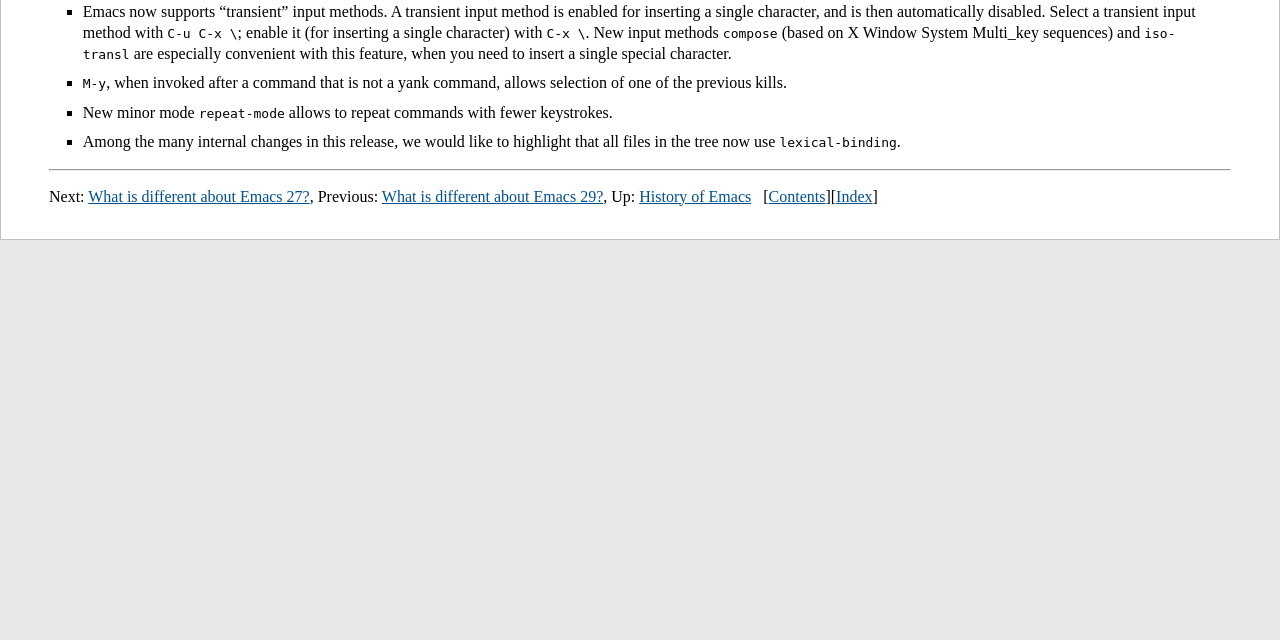Given the element description: "Index", predict the bounding box coordinates of the UI element it refers to, using four float numbers between 0 and 1, i.e., [left, top, right, bottom].

[0.653, 0.293, 0.682, 0.32]